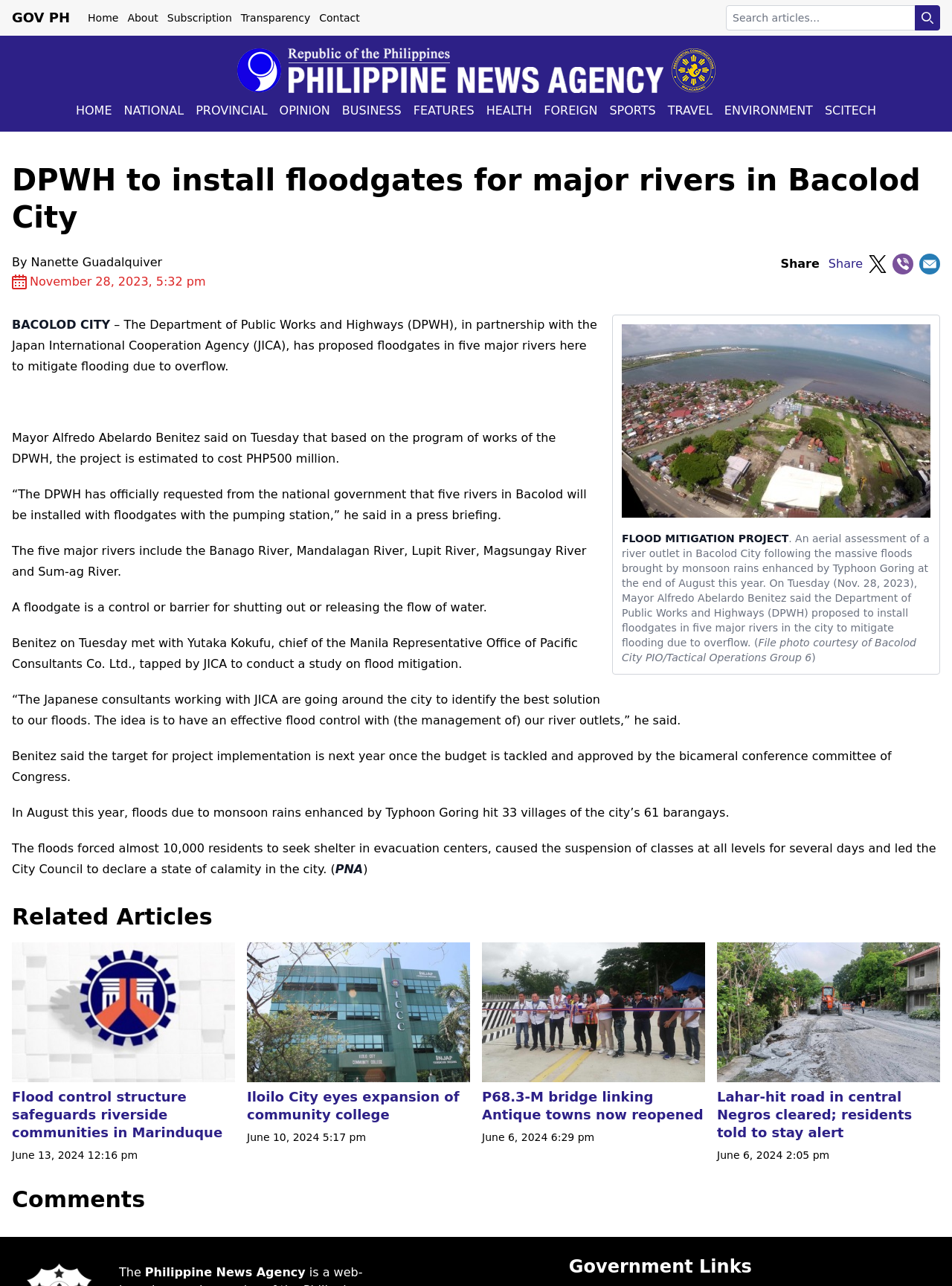Identify the bounding box coordinates of the part that should be clicked to carry out this instruction: "Search for something".

[0.762, 0.004, 0.988, 0.024]